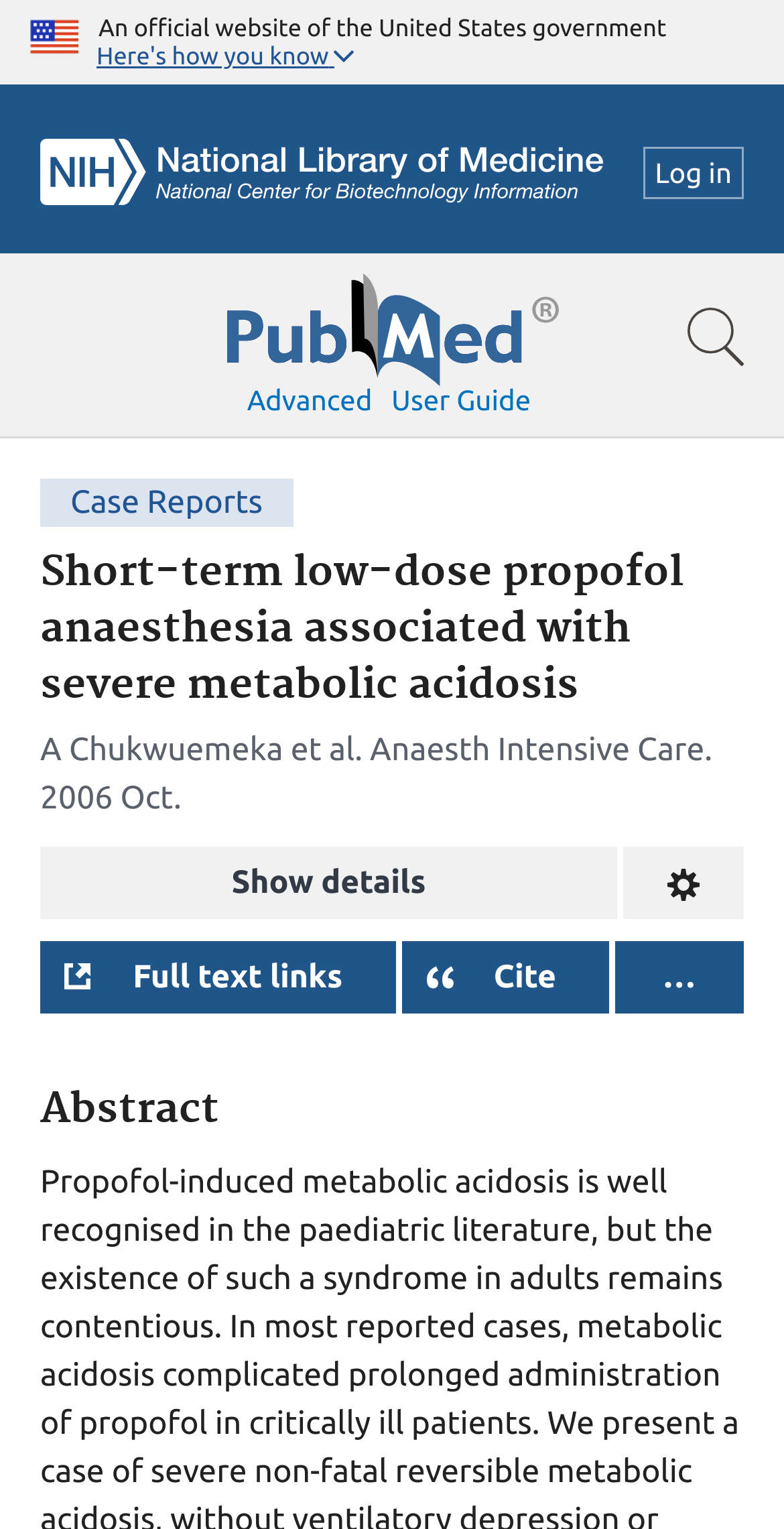Answer the following query concisely with a single word or phrase:
What is the publication date of the article?

2006 Oct